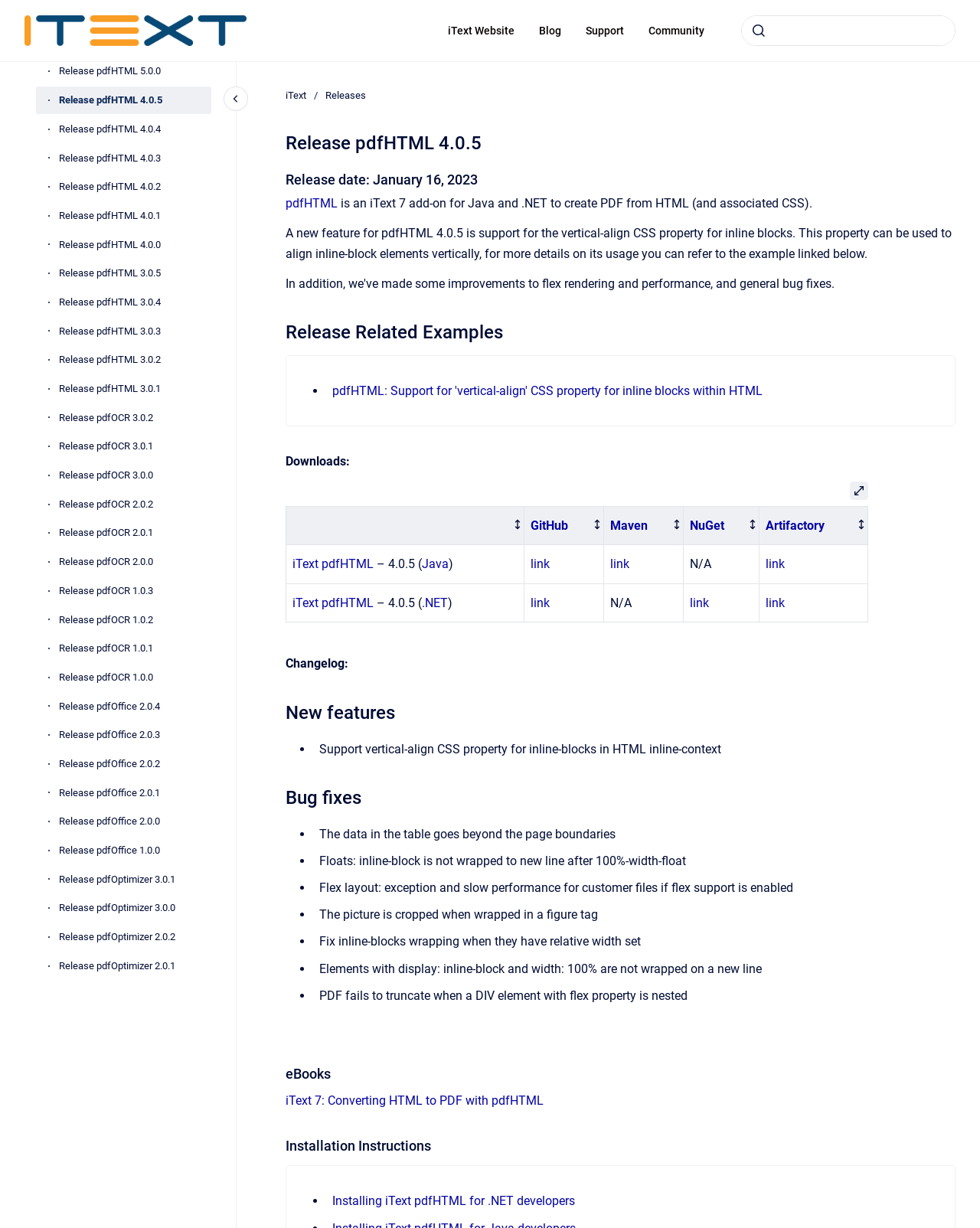Specify the bounding box coordinates for the region that must be clicked to perform the given instruction: "Go to homepage".

[0.025, 0.012, 0.252, 0.037]